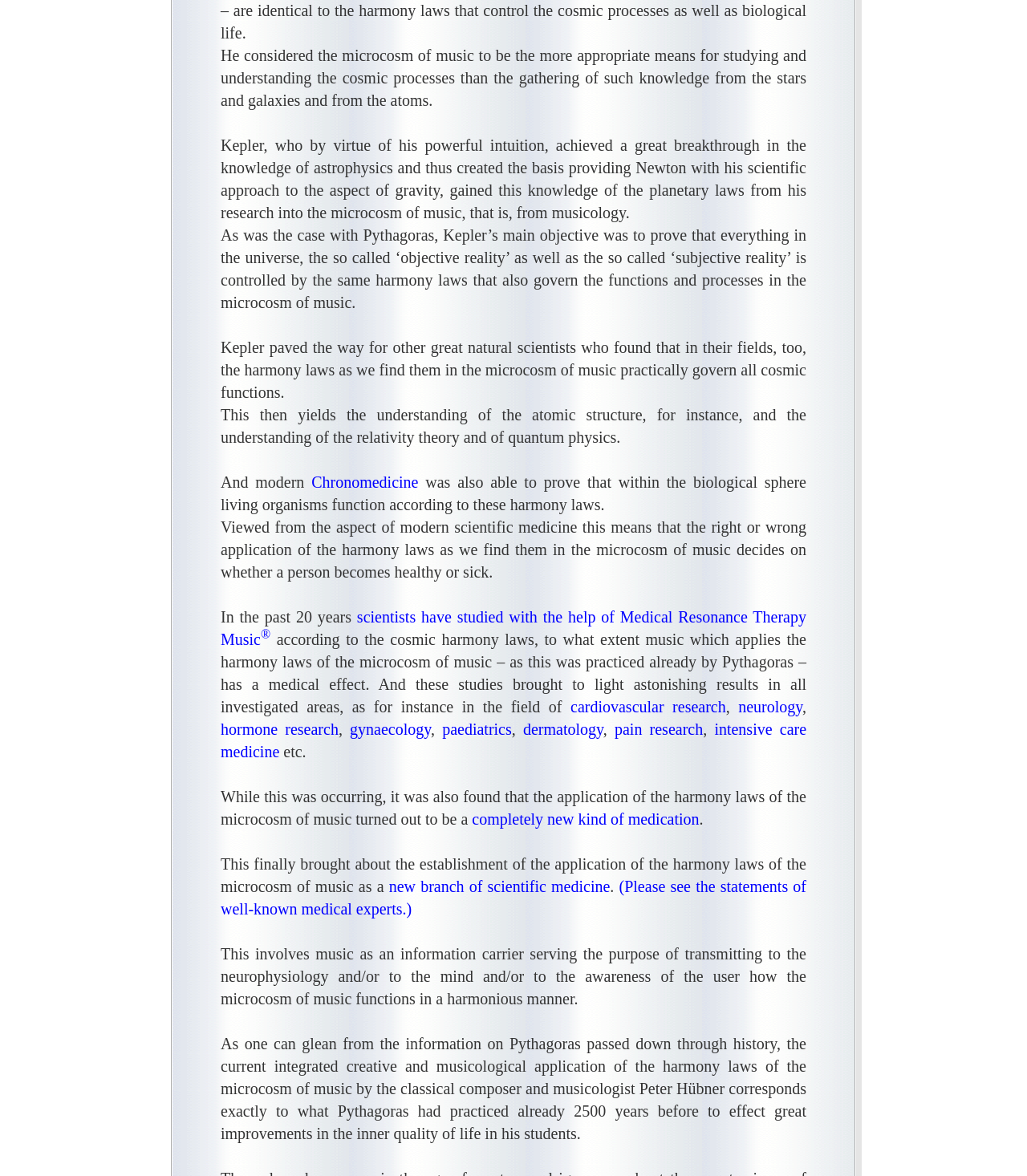Identify the bounding box for the element characterized by the following description: "intensive care medicine".

[0.215, 0.613, 0.785, 0.647]